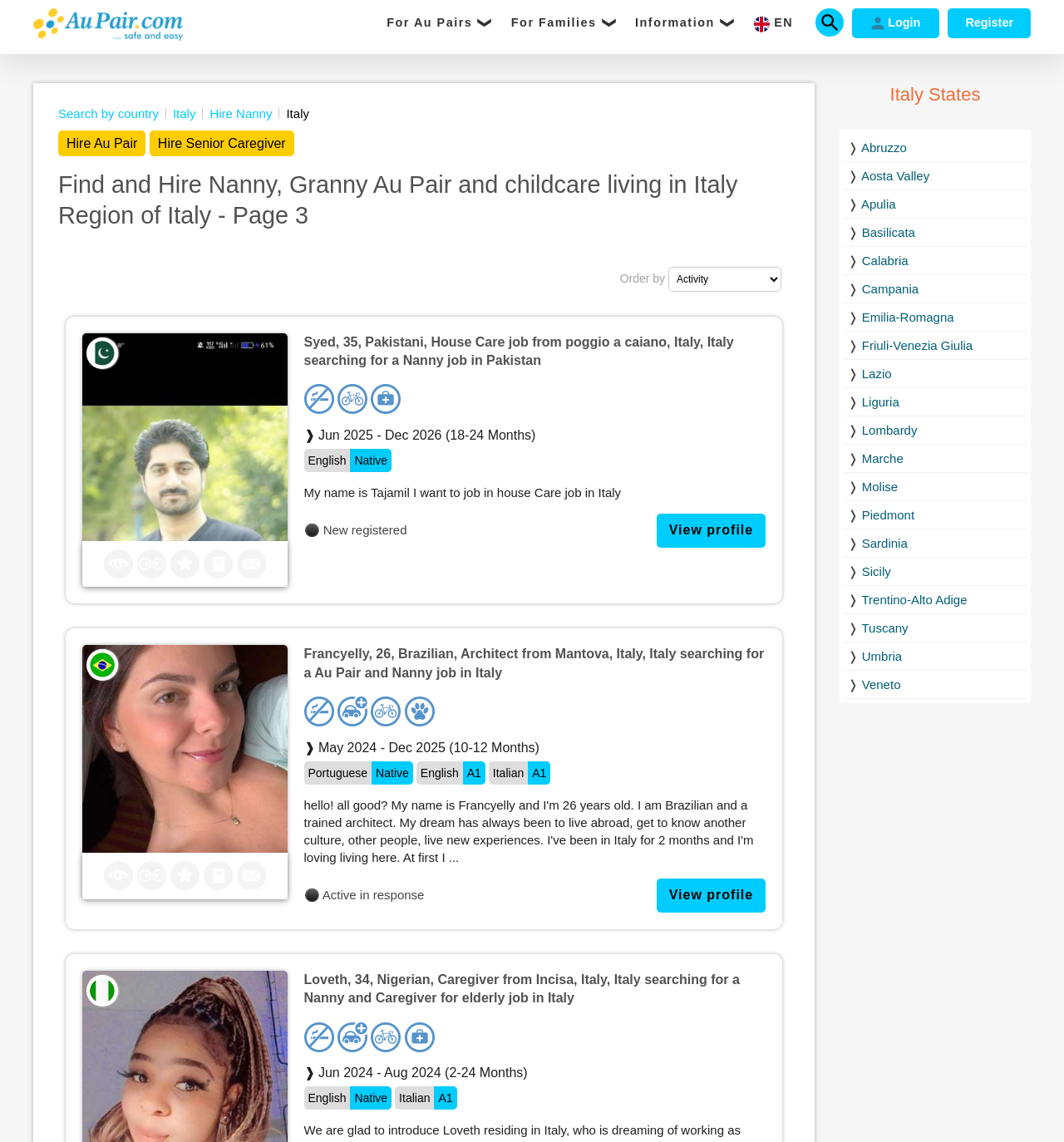From the webpage screenshot, identify the region described by literature. Provide the bounding box coordinates as (top-left x, top-left y, bottom-right x, bottom-right y), with each value being a floating point number between 0 and 1.

None